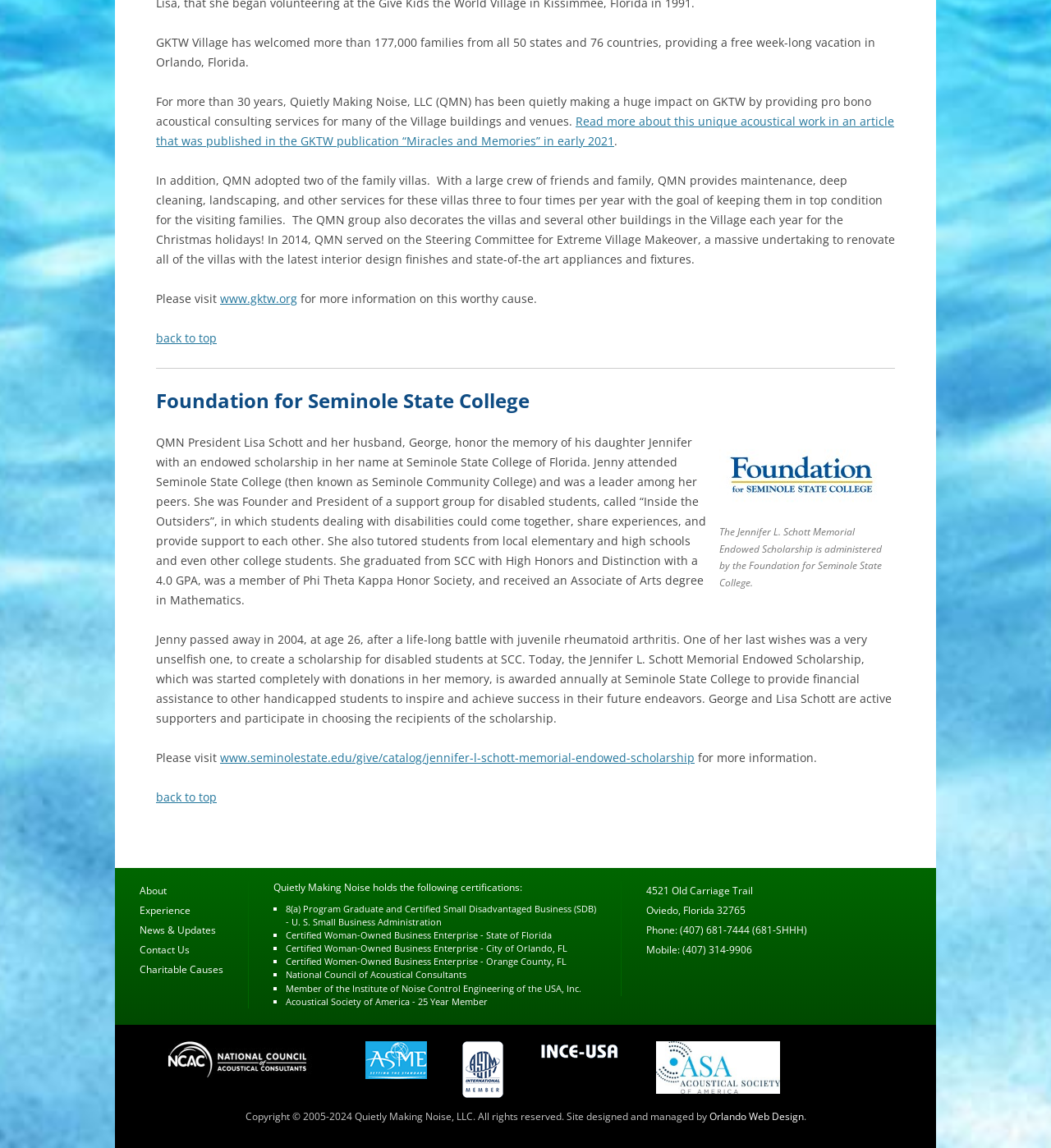What is the certification mentioned in the webpage?
Please give a detailed and elaborate explanation in response to the question.

The webpage mentions 'Quietly Making Noise holds the following certifications:' and lists several certifications, including '8(a) Program Graduate and Certified Small Disadvantaged Business (SDB) - U. S. Small Business Administration'. Therefore, one of the certifications is 8(a) Program Graduate and Certified Small Disadvantaged Business (SDB).